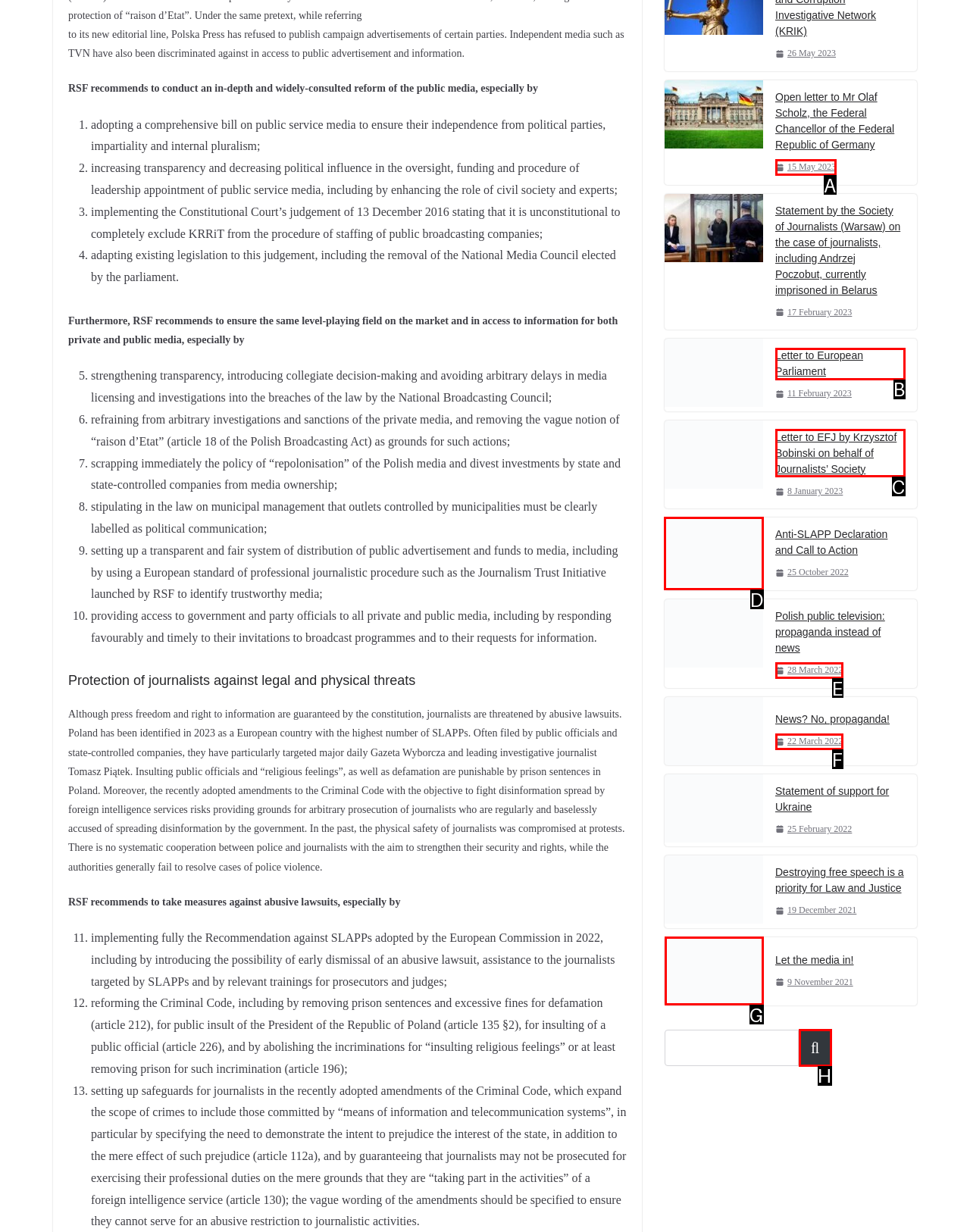Identify the letter of the correct UI element to fulfill the task: Check the European ANTI-SLAPP Conference from the given options in the screenshot.

D